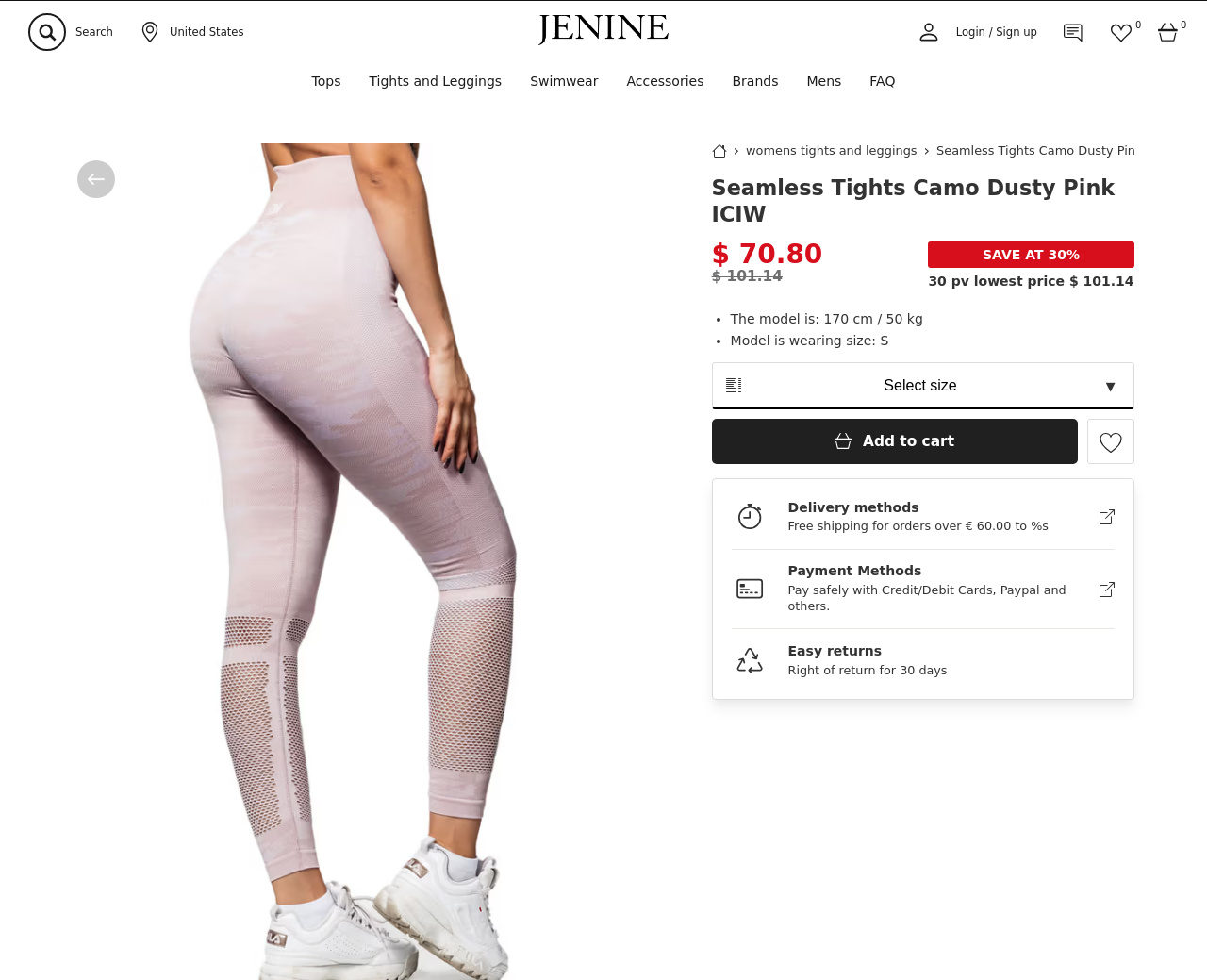Identify the bounding box coordinates of the clickable region required to complete the instruction: "View Item". The coordinates should be given as four float numbers within the range of 0 and 1, i.e., [left, top, right, bottom].

None